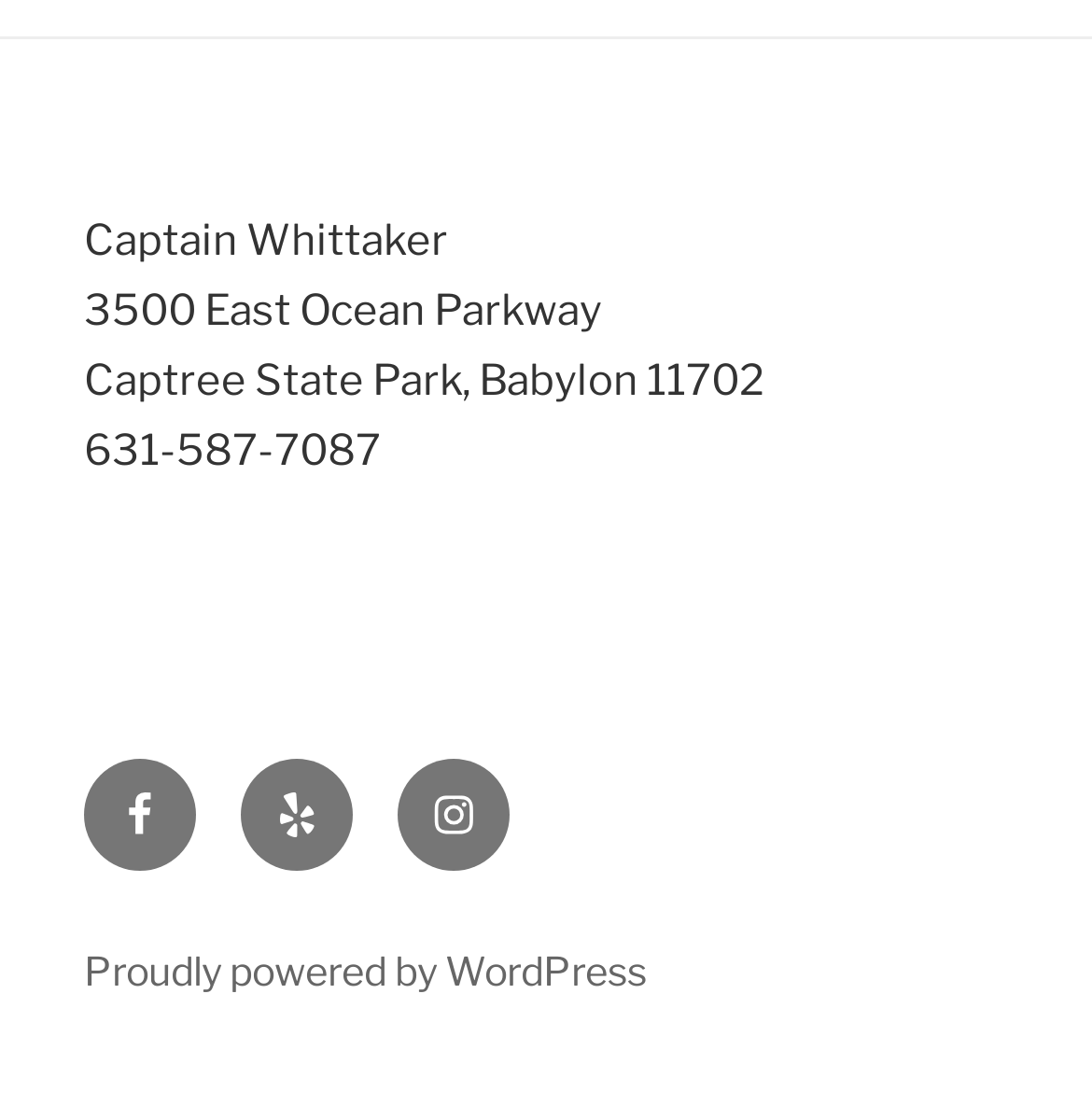How many social media links are in the footer?
Based on the image content, provide your answer in one word or a short phrase.

3